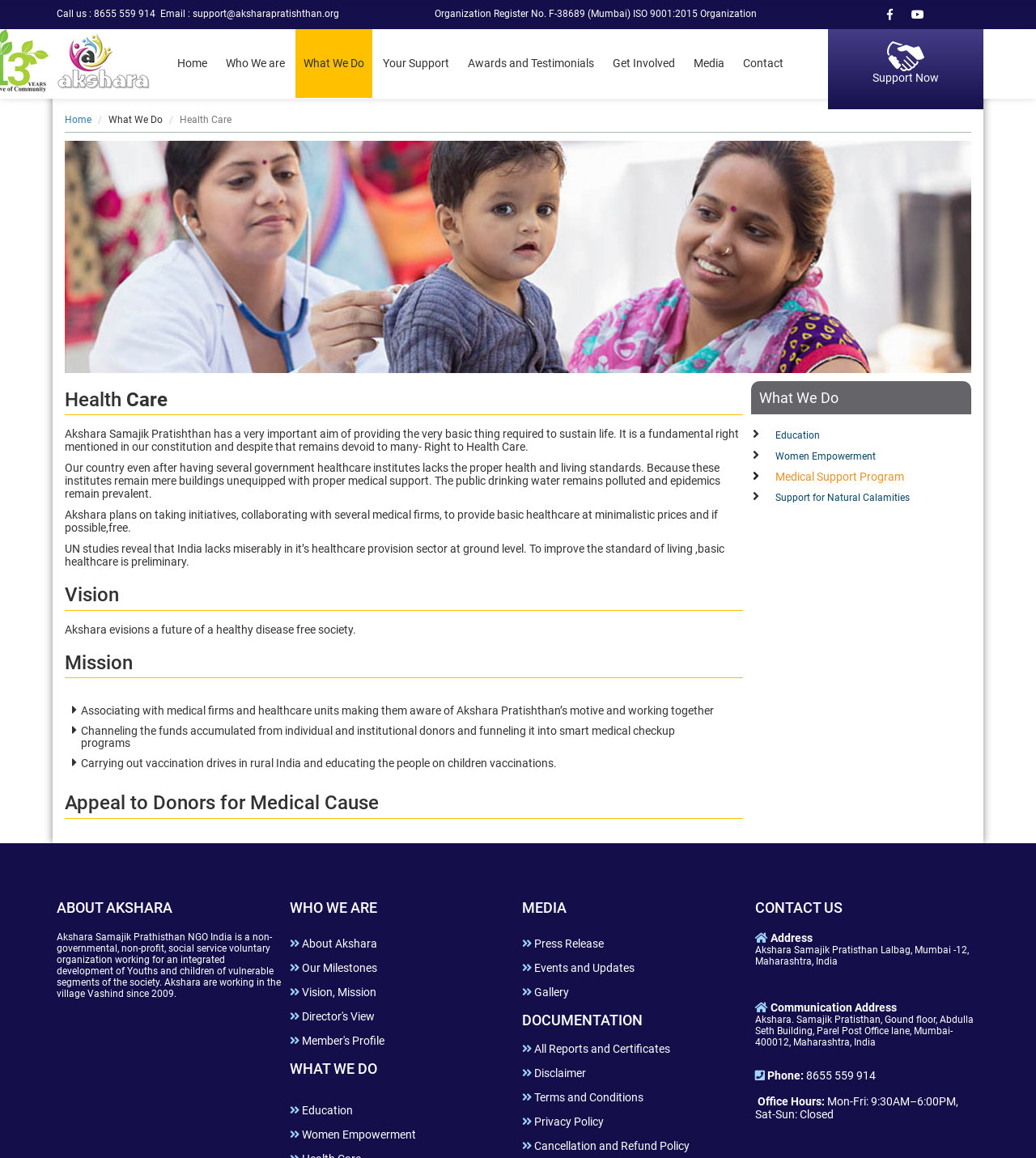What is the address of Akshara Pratishthan's office?
Based on the screenshot, answer the question with a single word or phrase.

Lalbag, Mumbai -12, Maharashtra, India